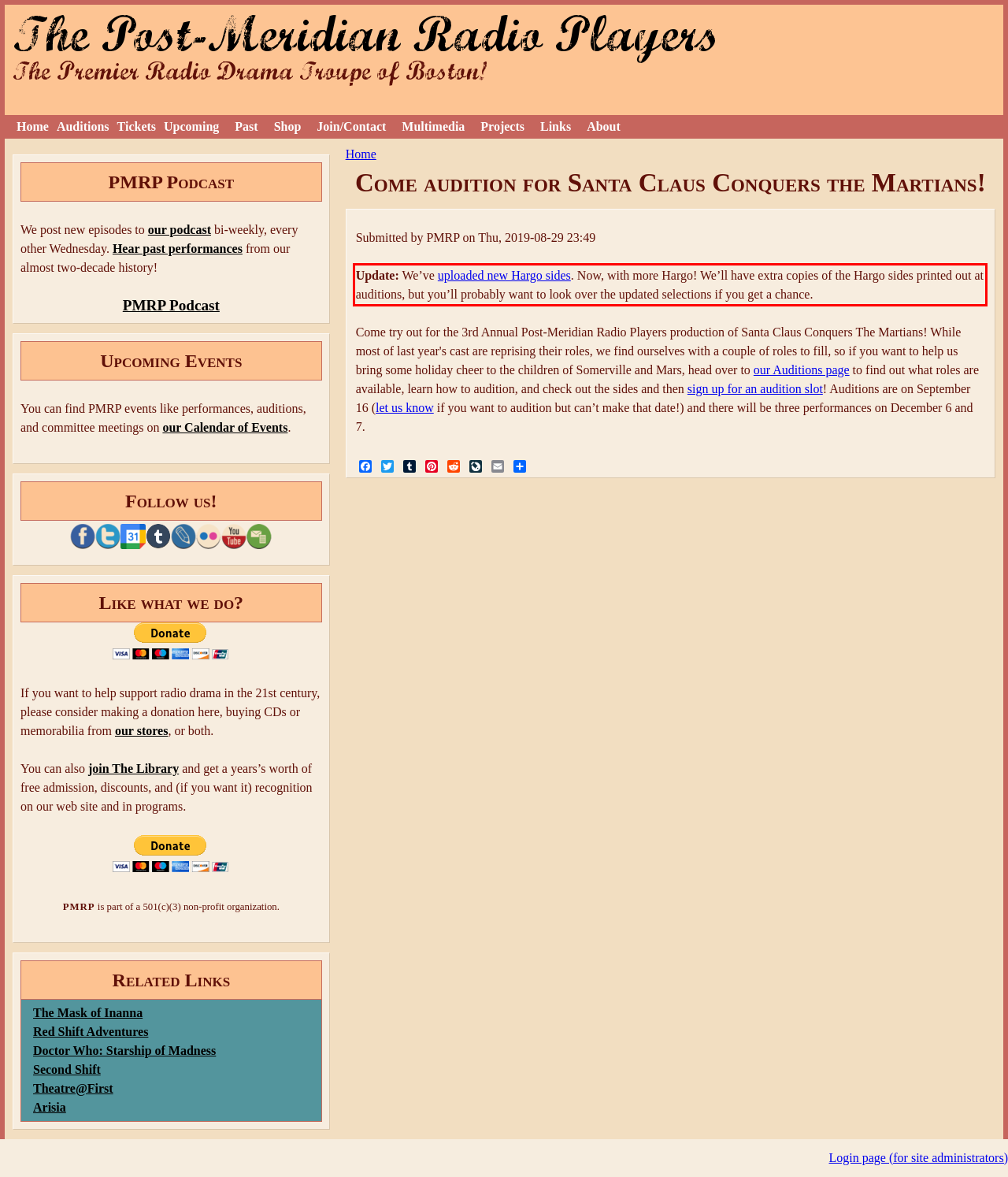You have a screenshot with a red rectangle around a UI element. Recognize and extract the text within this red bounding box using OCR.

Update: We’ve uploaded new Hargo sides. Now, with more Hargo! We’ll have extra copies of the Hargo sides printed out at auditions, but you’ll probably want to look over the updated selections if you get a chance.